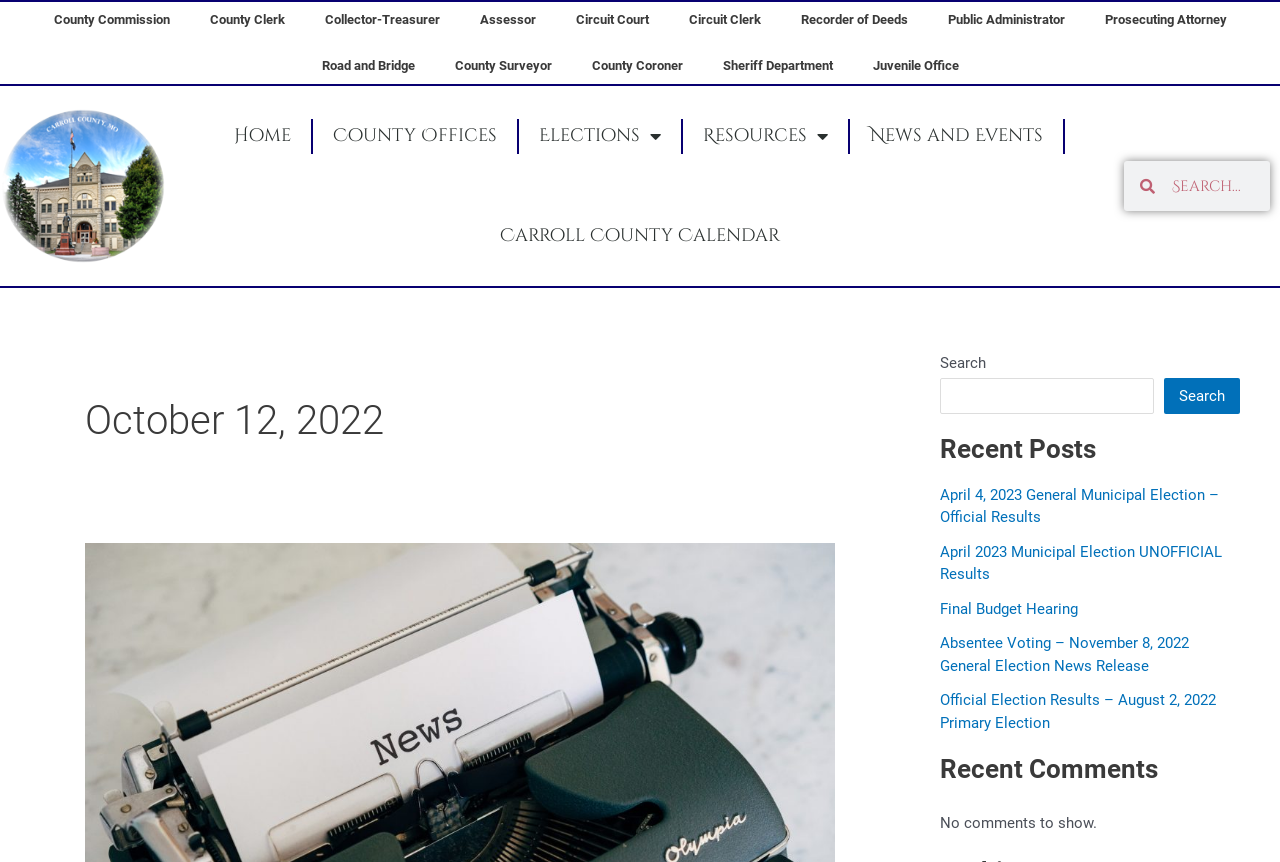How many links are in the top navigation menu?
Please answer the question with as much detail as possible using the screenshot.

I counted the links in the top navigation menu, which are 'Road and Bridge', 'County Surveyor', 'County Coroner', 'Sheriff Department', 'Juvenile Office', 'Home', and 'County Offices'. There are 7 links in total.